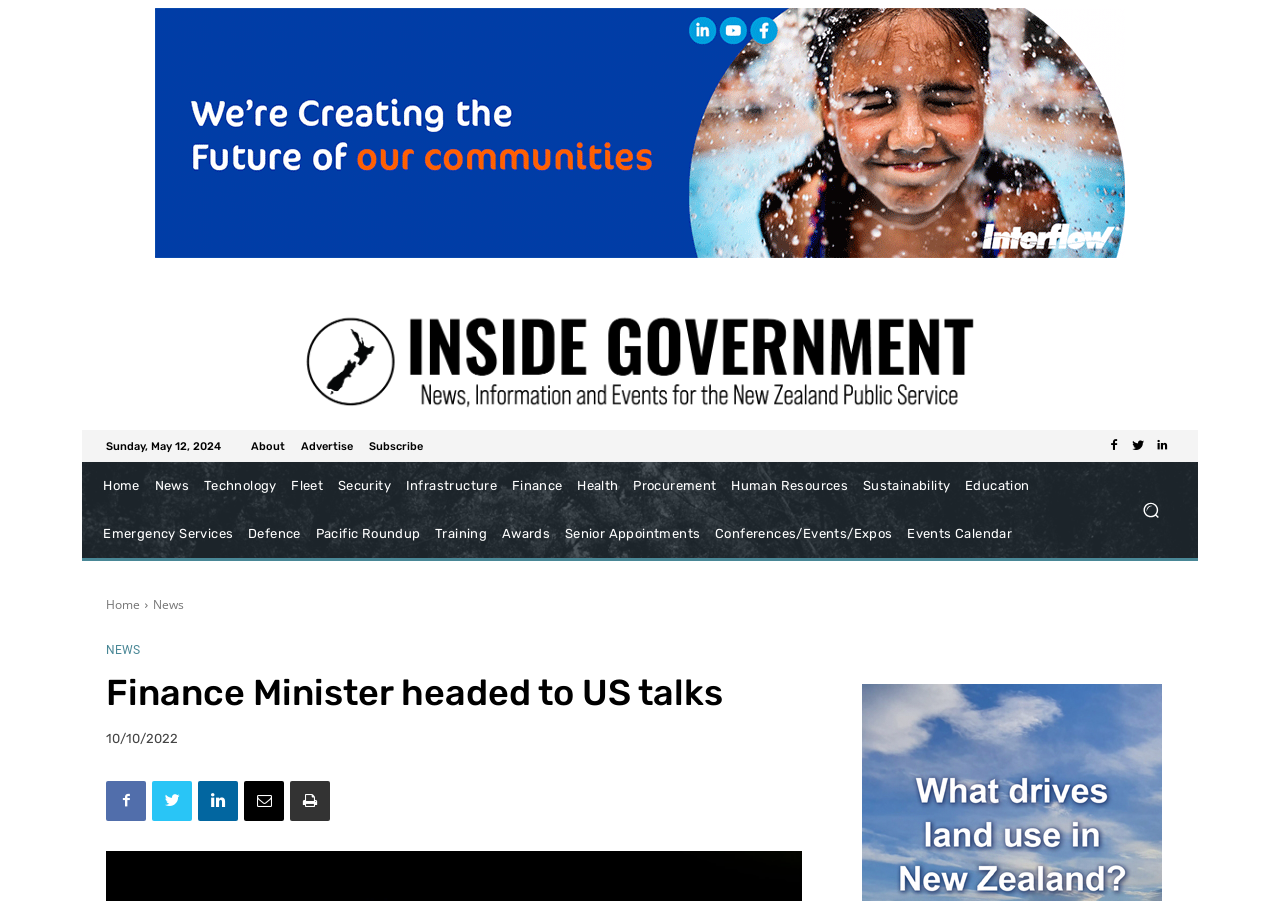Is there a search function on the webpage?
Using the image provided, answer with just one word or phrase.

Yes